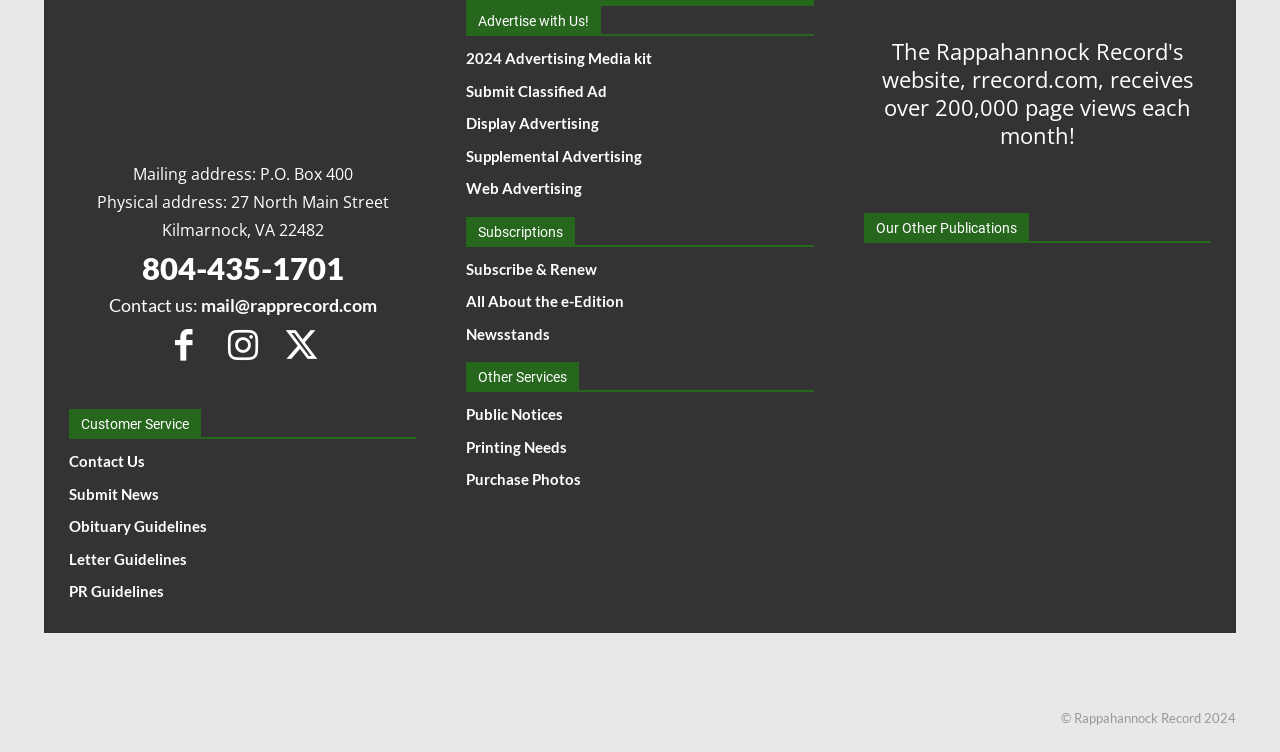Pinpoint the bounding box coordinates of the area that should be clicked to complete the following instruction: "View public notices". The coordinates must be given as four float numbers between 0 and 1, i.e., [left, top, right, bottom].

[0.364, 0.539, 0.636, 0.564]